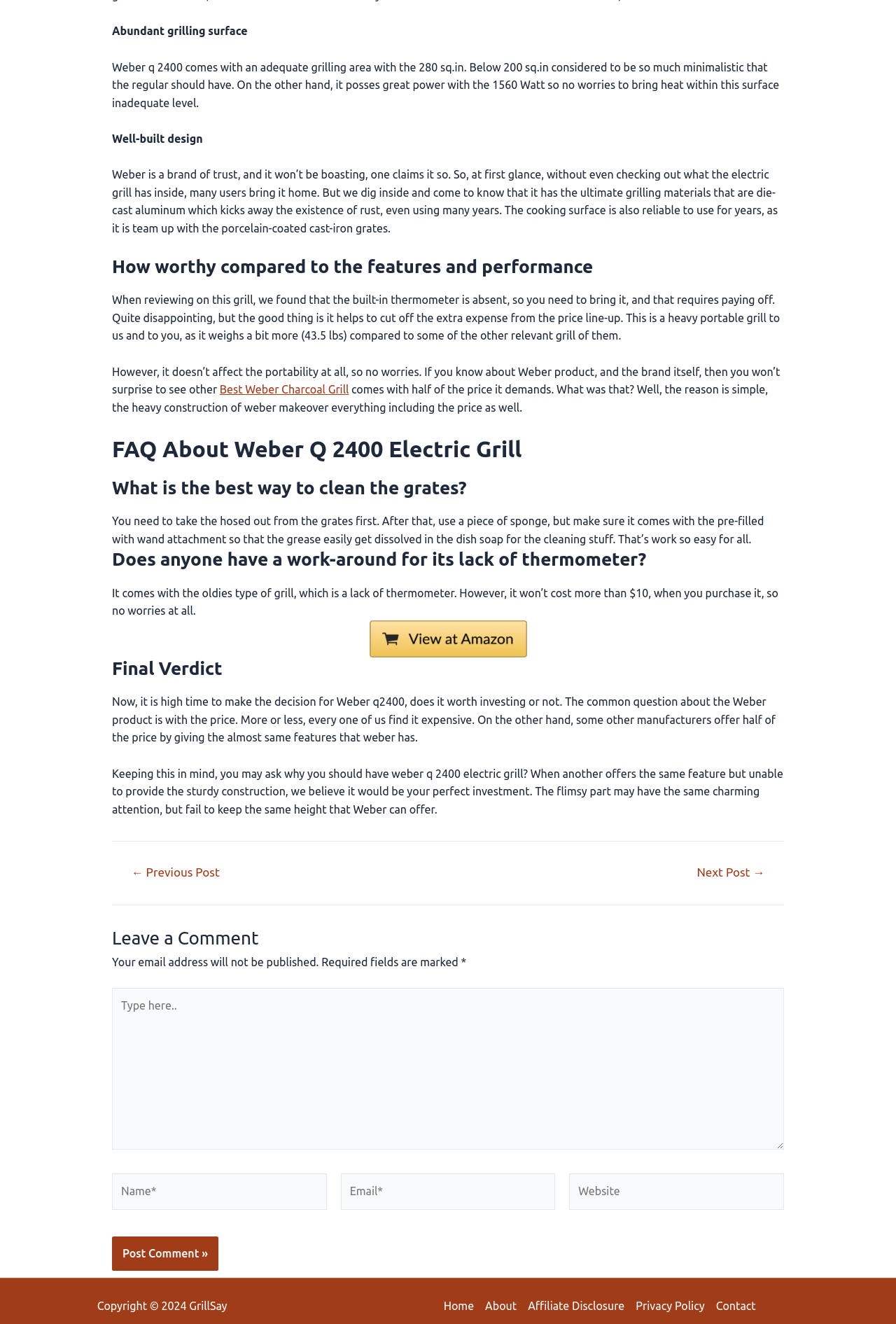Locate the bounding box of the UI element based on this description: "Affiliate Disclosure". Provide four float numbers between 0 and 1 as [left, top, right, bottom].

[0.583, 0.98, 0.703, 0.994]